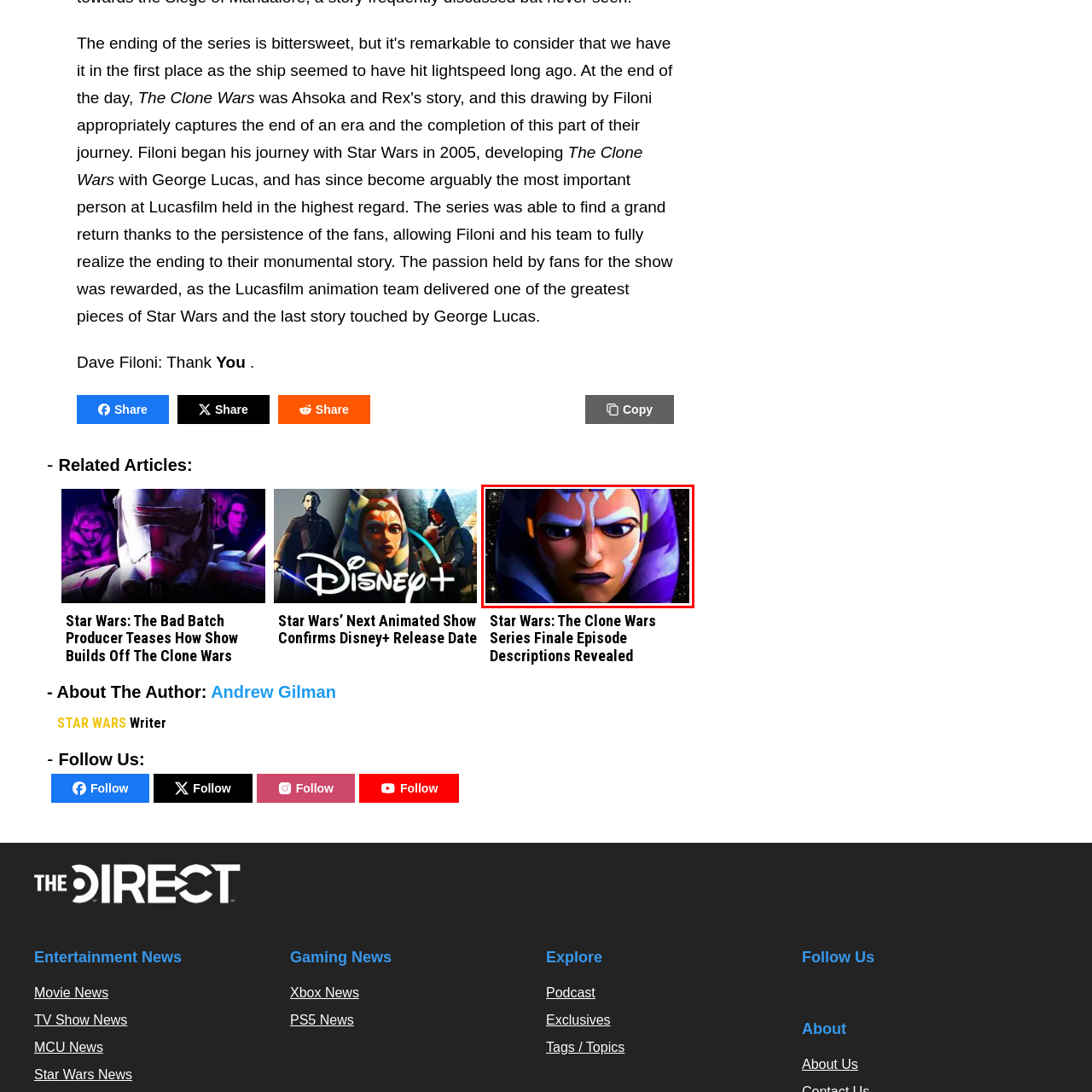What is the background of the image?
Observe the image marked by the red bounding box and generate a detailed answer to the question.

The image features a backdrop of stars, which reinforces the adventurous essence of the Star Wars saga and suggests the vastness of space.